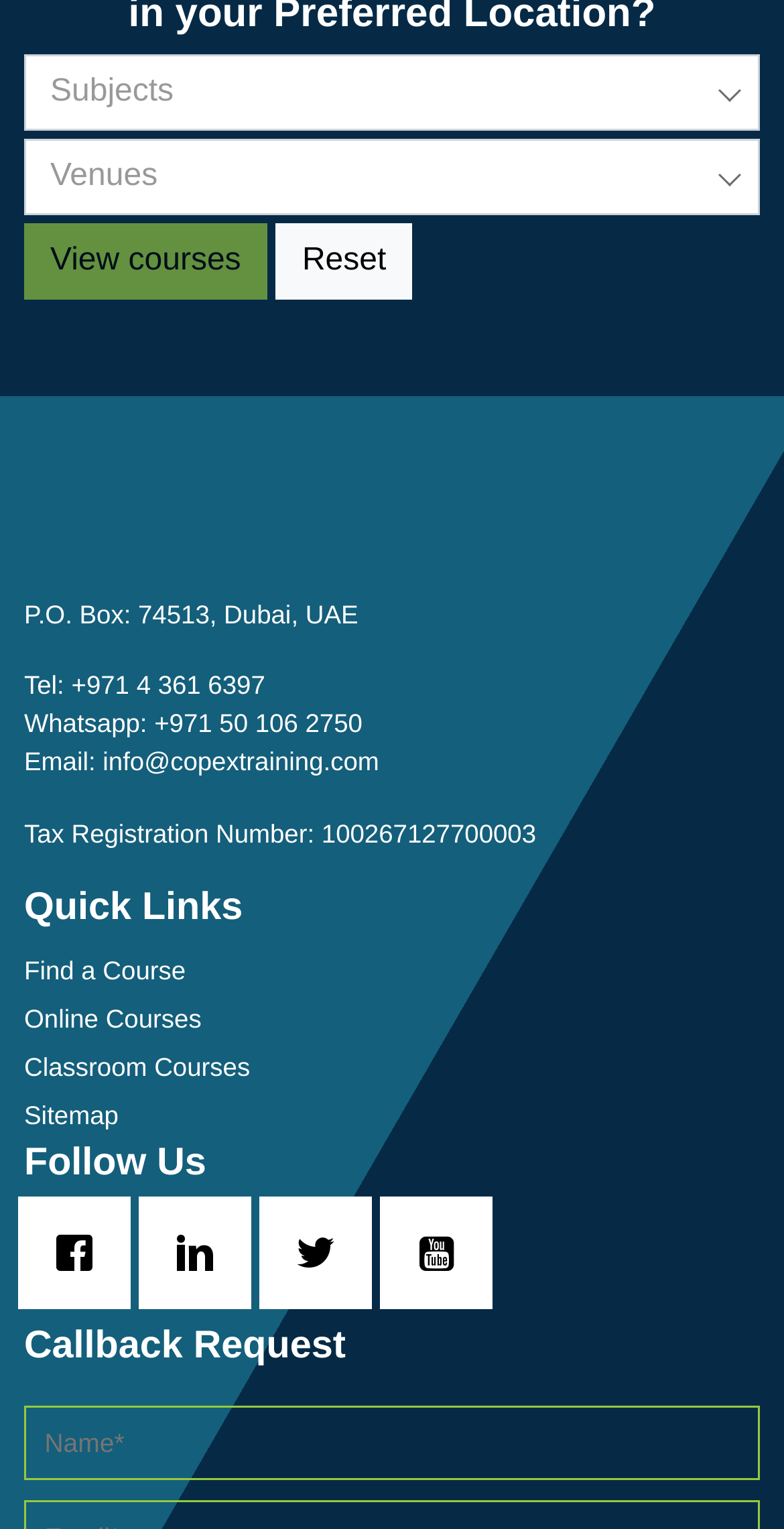What is the purpose of the 'Subjects' combobox?
Using the visual information, respond with a single word or phrase.

Select a subject